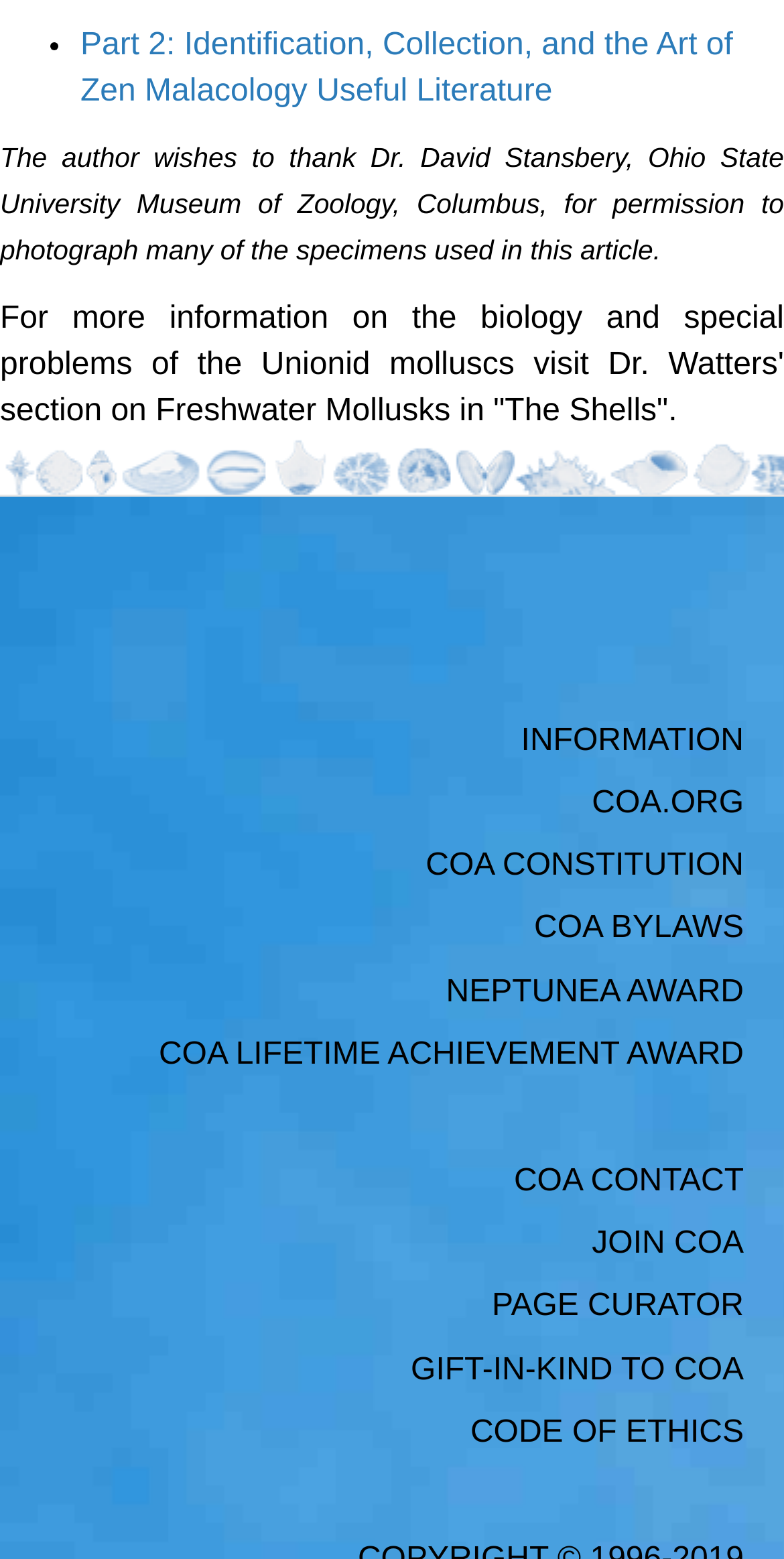Please find the bounding box coordinates in the format (top-left x, top-left y, bottom-right x, bottom-right y) for the given element description. Ensure the coordinates are floating point numbers between 0 and 1. Description: COA BYLAWS

[0.681, 0.585, 0.949, 0.607]